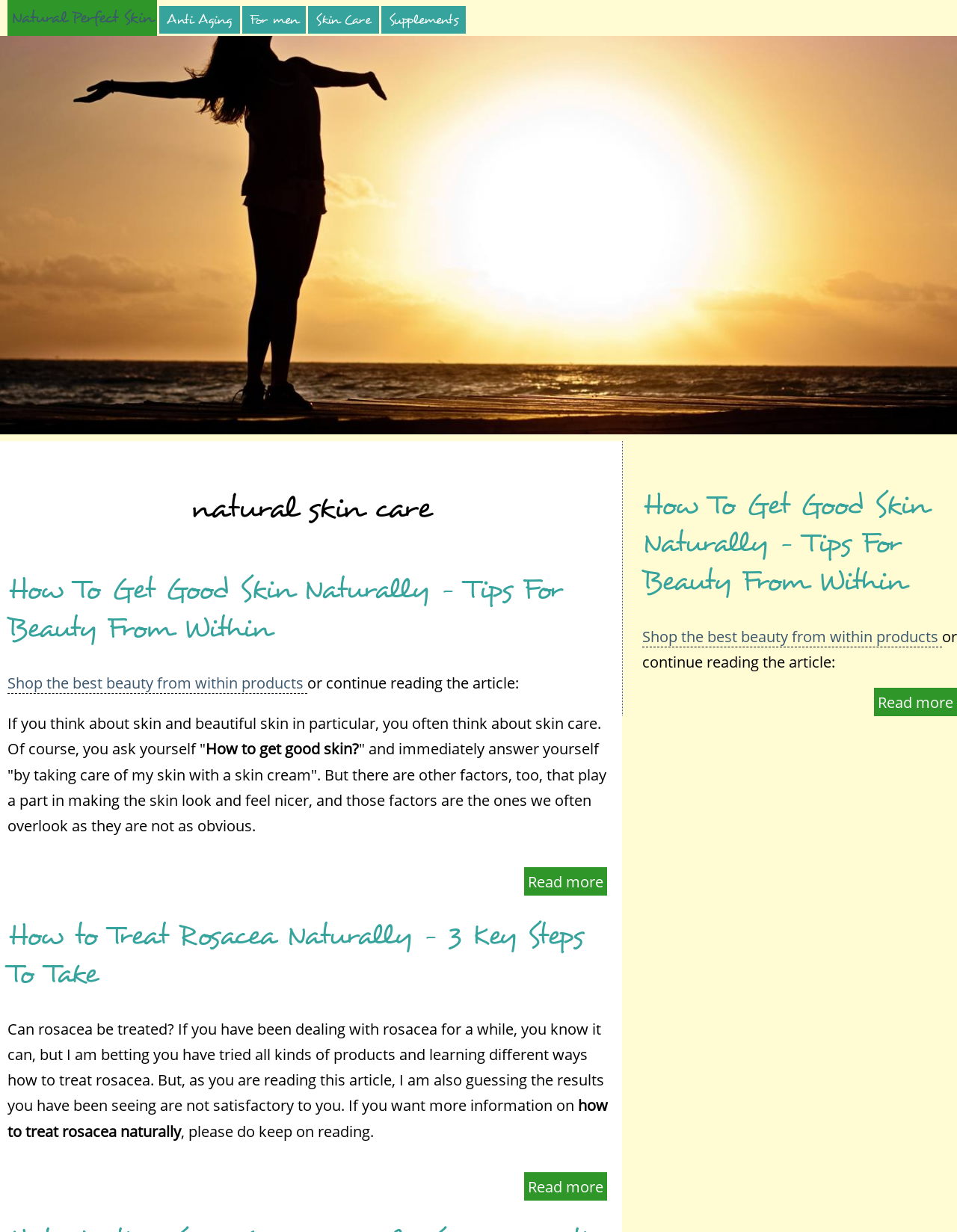Carefully examine the image and provide an in-depth answer to the question: What is the title of the first article?

The first article on the webpage has a heading 'How To Get Good Skin Naturally - Tips For Beauty From Within', so the title of the first article is 'How To Get Good Skin Naturally'.